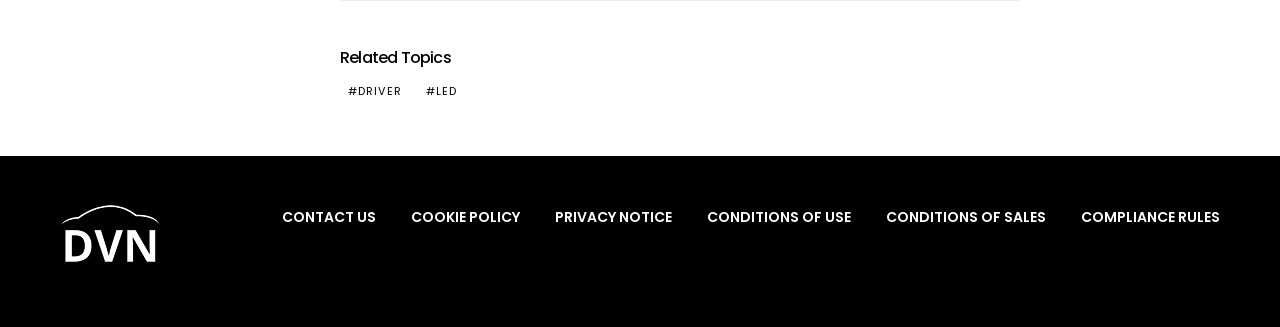What is the last link in the footer section?
Please provide a comprehensive answer based on the details in the screenshot.

The last link in the footer section is 'COMPLIANCE RULES' which is located at the bottom right of the webpage with a bounding box of [0.845, 0.631, 0.953, 0.696].